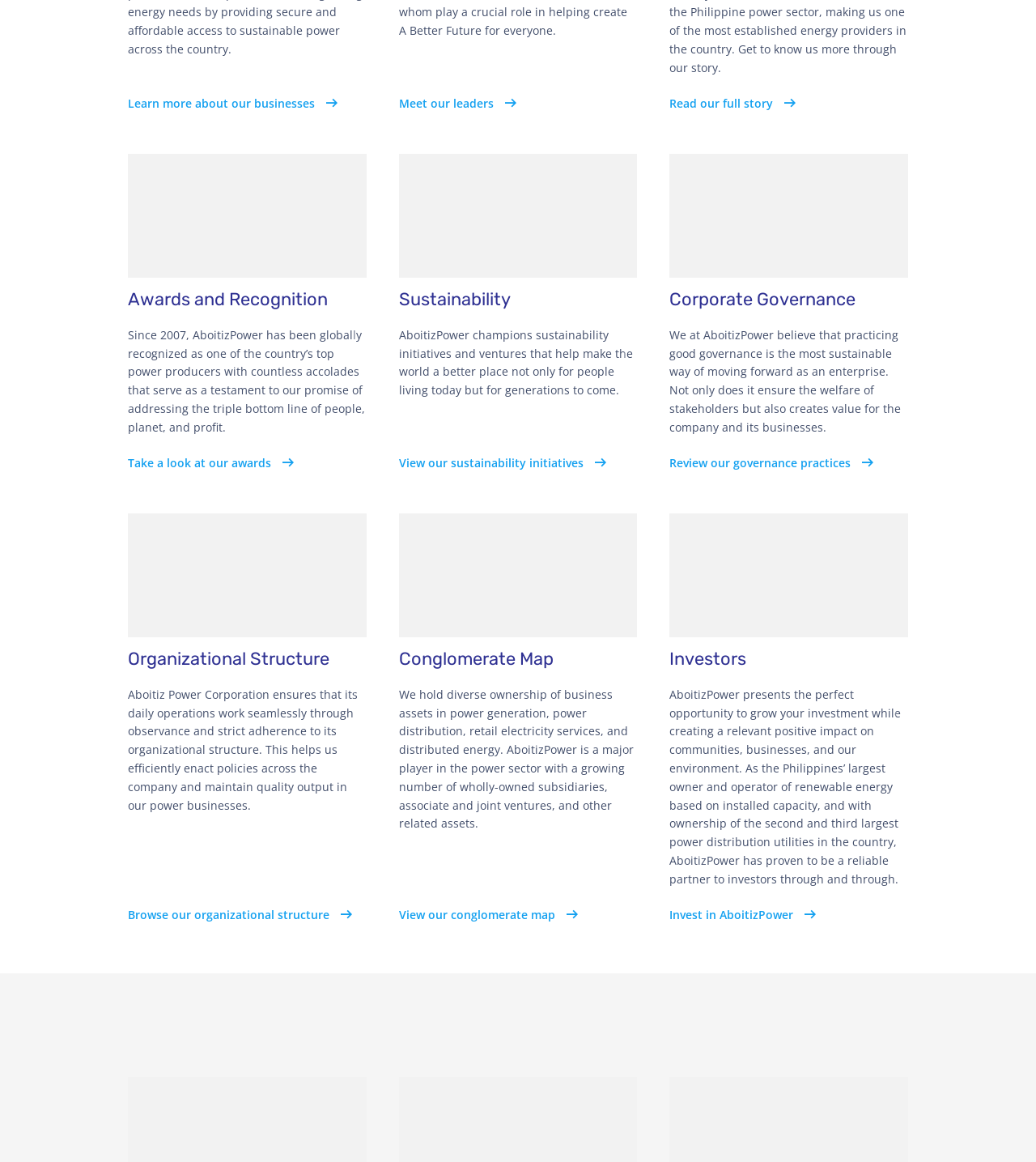Highlight the bounding box coordinates of the element that should be clicked to carry out the following instruction: "Read our full story". The coordinates must be given as four float numbers ranging from 0 to 1, i.e., [left, top, right, bottom].

[0.646, 0.081, 0.778, 0.097]